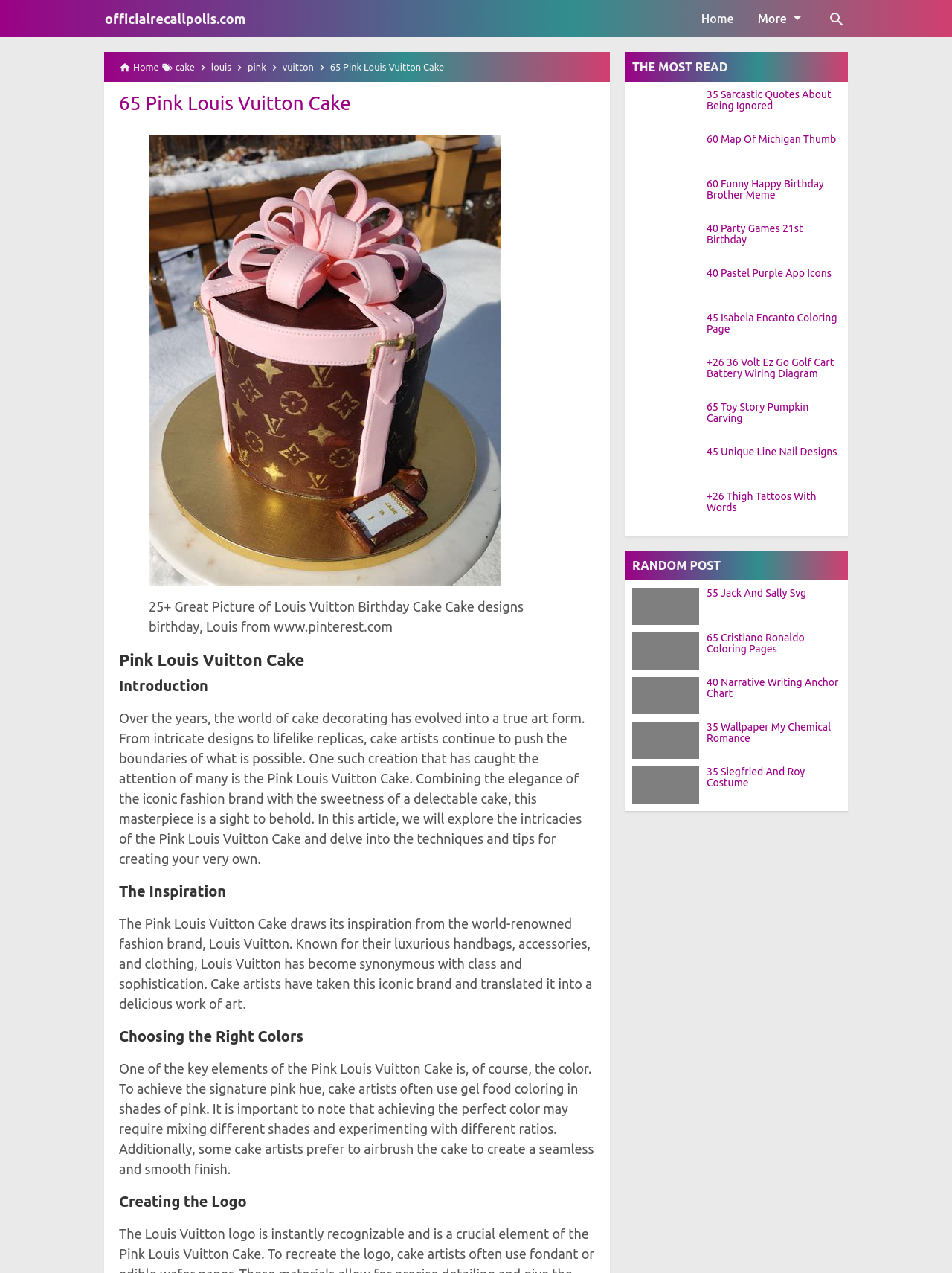Examine the image carefully and respond to the question with a detailed answer: 
What is the purpose of the article?

The introduction of the article states 'In this article, we will explore the intricacies of the Pink Louis Vuitton Cake and delve into the techniques and tips for creating your very own.' which suggests that the purpose of the article is to explore the Pink Louis Vuitton Cake.